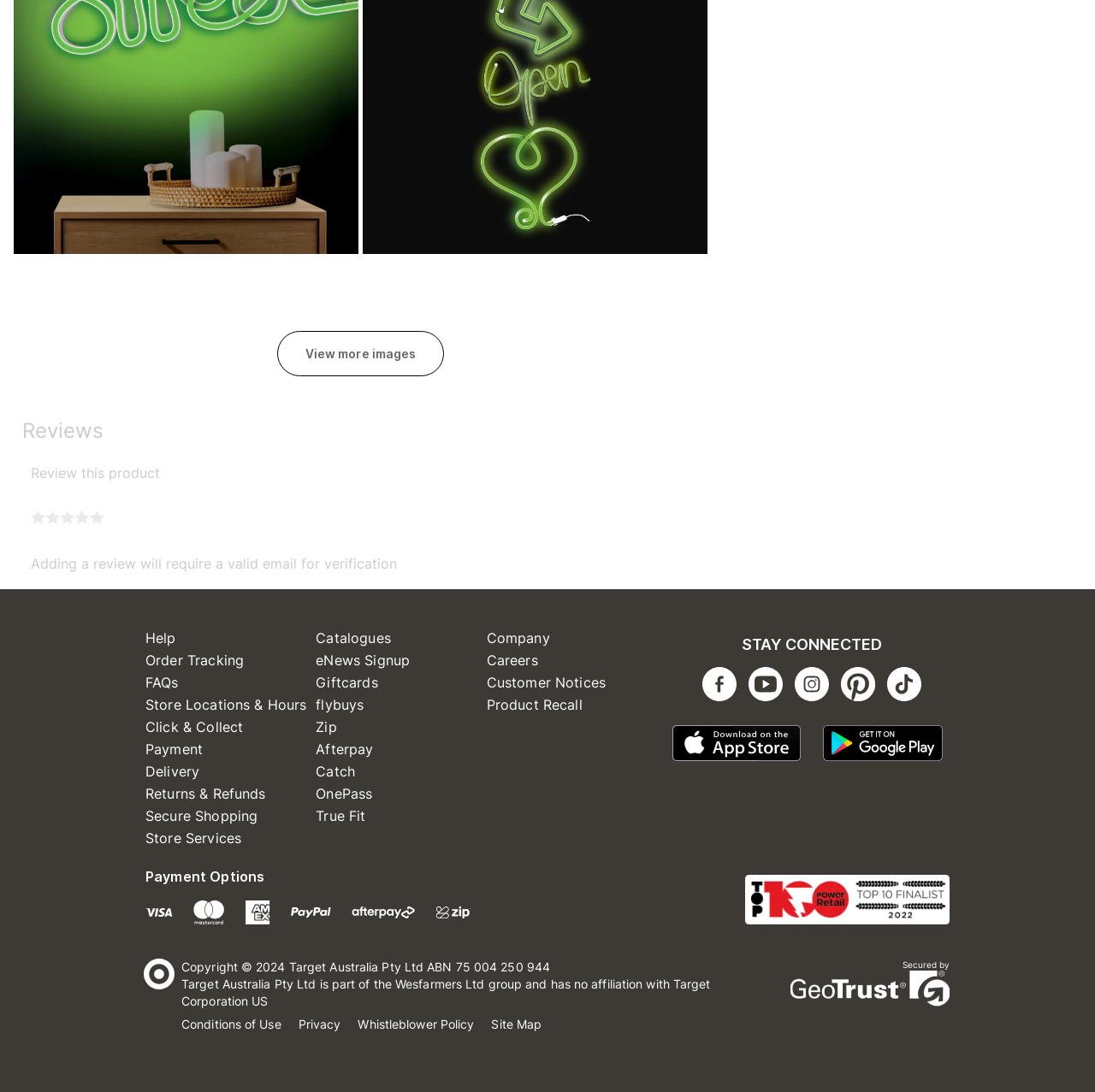Please analyze the image and give a detailed answer to the question:
What are the available payment options?

The available payment options can be determined by looking at the images of different payment methods located below the 'Payment Options' text, which includes Visa, Mastercard, AMEX, Paypal, AfterPay, ZipPay, and FlyPay.